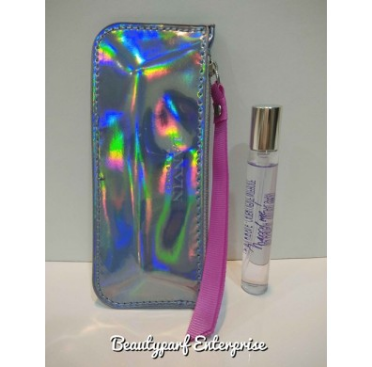Answer the question with a single word or phrase: 
What is the purpose of the pink wrist strap?

Enhancing functionality